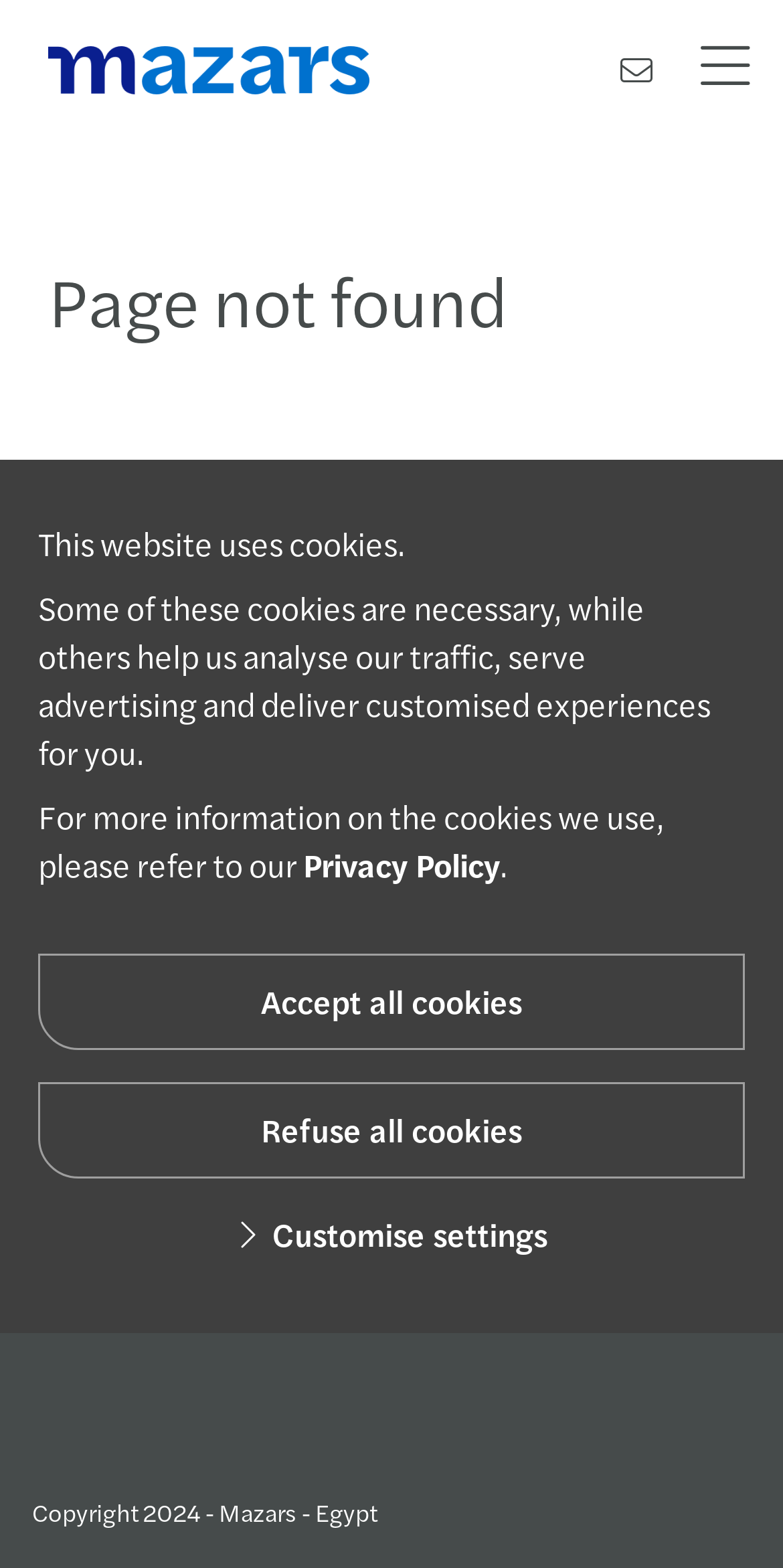Explain the contents of the webpage comprehensively.

The webpage displays a "404 Not Found" error message, indicating that the requested page does not exist on the website. At the top left corner, there is a Mazars logo, which is a clickable link. Next to it, on the top right corner, there is a "Contact us" link.

Below the logo, there is a search bar that spans the entire width of the page, with a "Search" button on the right side. The search bar is accompanied by a "Search" label.

The main content of the page is divided into two sections. The first section has a heading "Page not found" and a paragraph of text explaining that the requested page does not exist and providing suggestions on how to find what the user is looking for. There is also a link to go back to the homepage.

The second section is related to cookies and privacy. It starts with a statement "This website uses cookies" and provides a brief explanation of the types of cookies used. There are three buttons: "Accept all cookies", "Refuse all cookies", and "Customise settings". Additionally, there are links to the Privacy Policy and other related pages.

At the bottom of the page, there are social media links to follow Mazars on various platforms, including LinkedIn, Twitter, Instagram, Facebook, and YouTube. There are also links to Praxity, Site map, Legal and privacy, Cookies, Accessibility, and Whistleblowing and complaint forms. Finally, there is a copyright notice at the very bottom of the page.